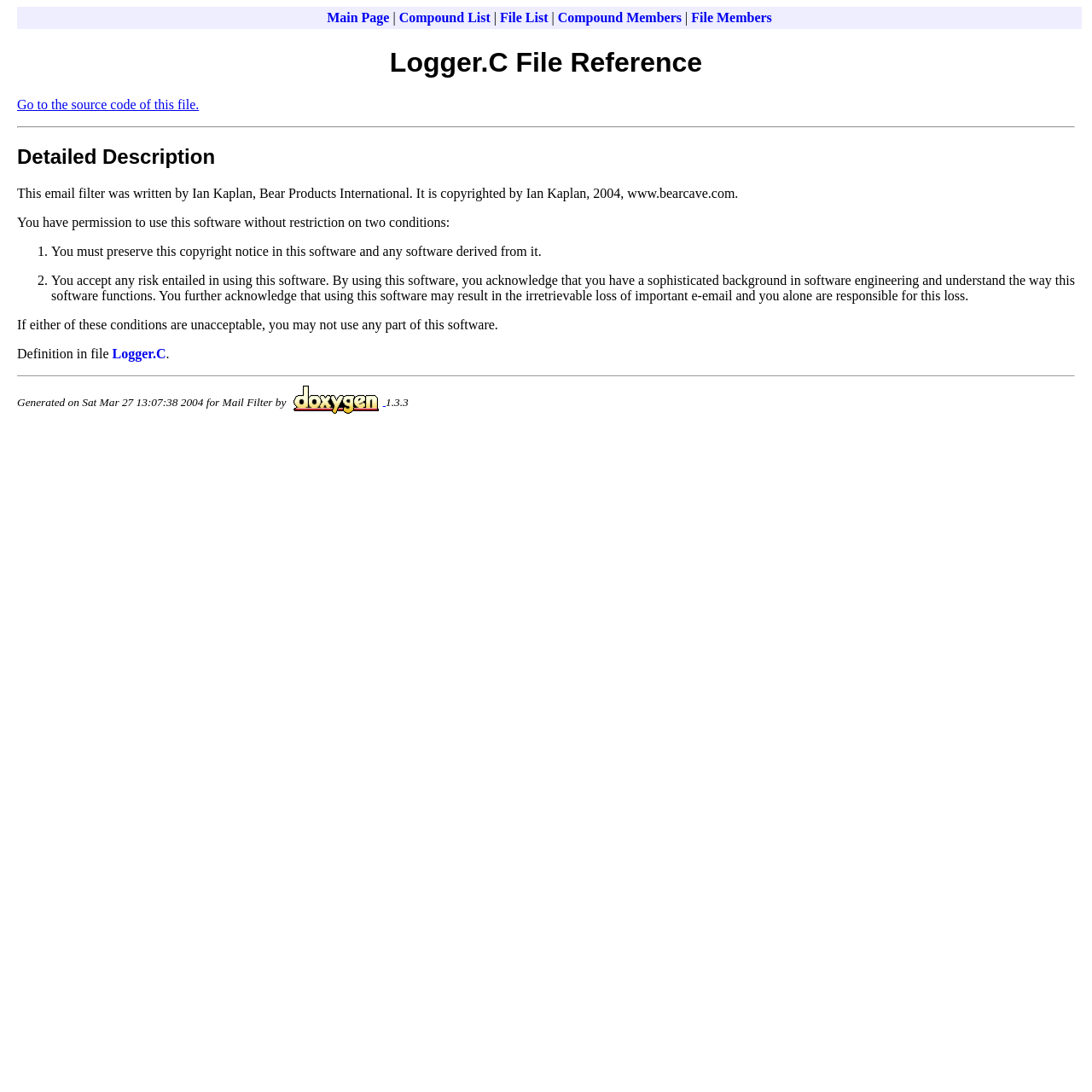What is the purpose of the email filter?
Kindly give a detailed and elaborate answer to the question.

Although the webpage does not explicitly state the purpose of the email filter, it can be inferred that the filter is used to filter emails based on the context of the webpage, which provides detailed information about the filter.